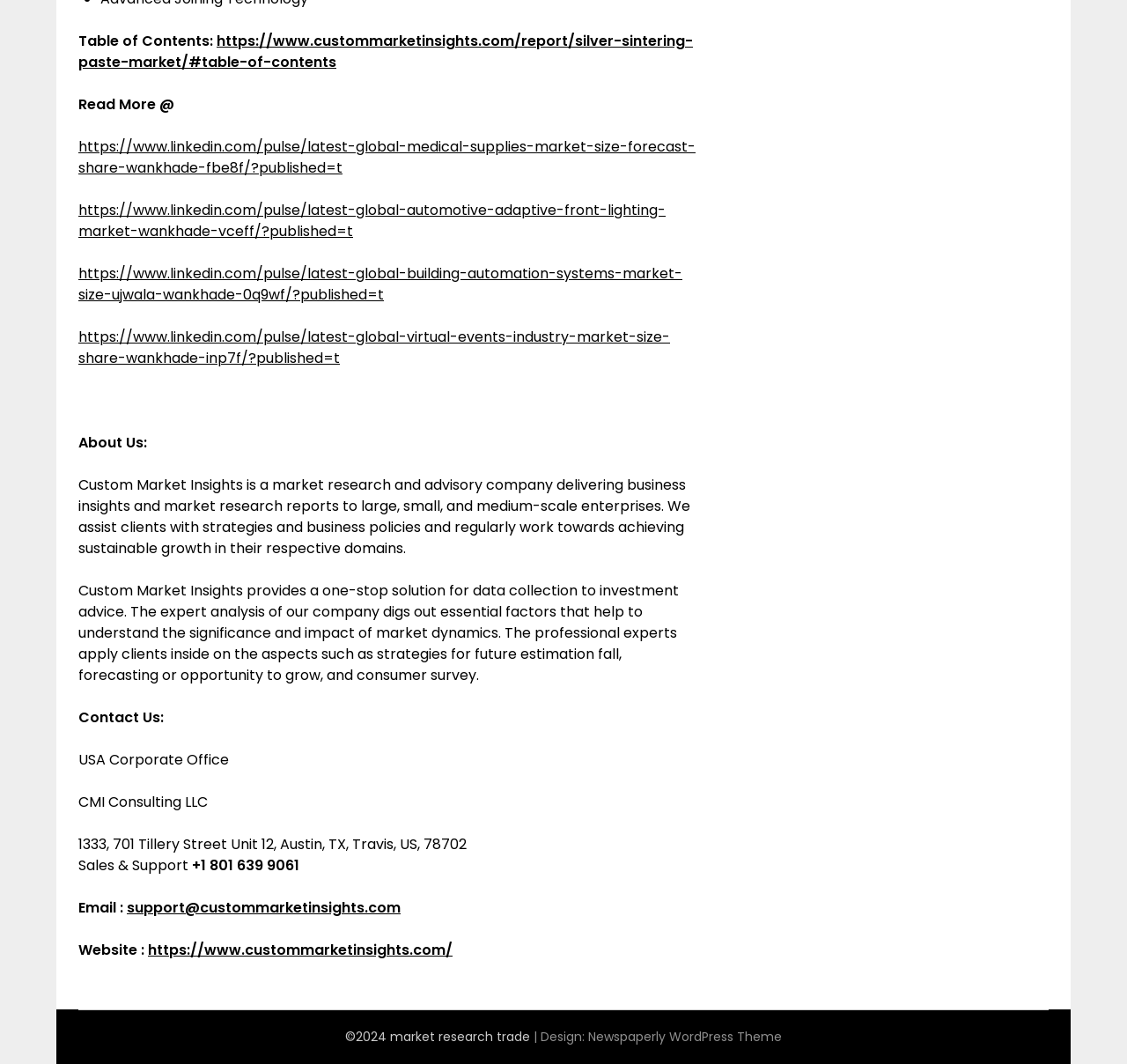What is the website of Custom Market Insights? Look at the image and give a one-word or short phrase answer.

https://www.custommarketinsights.com/